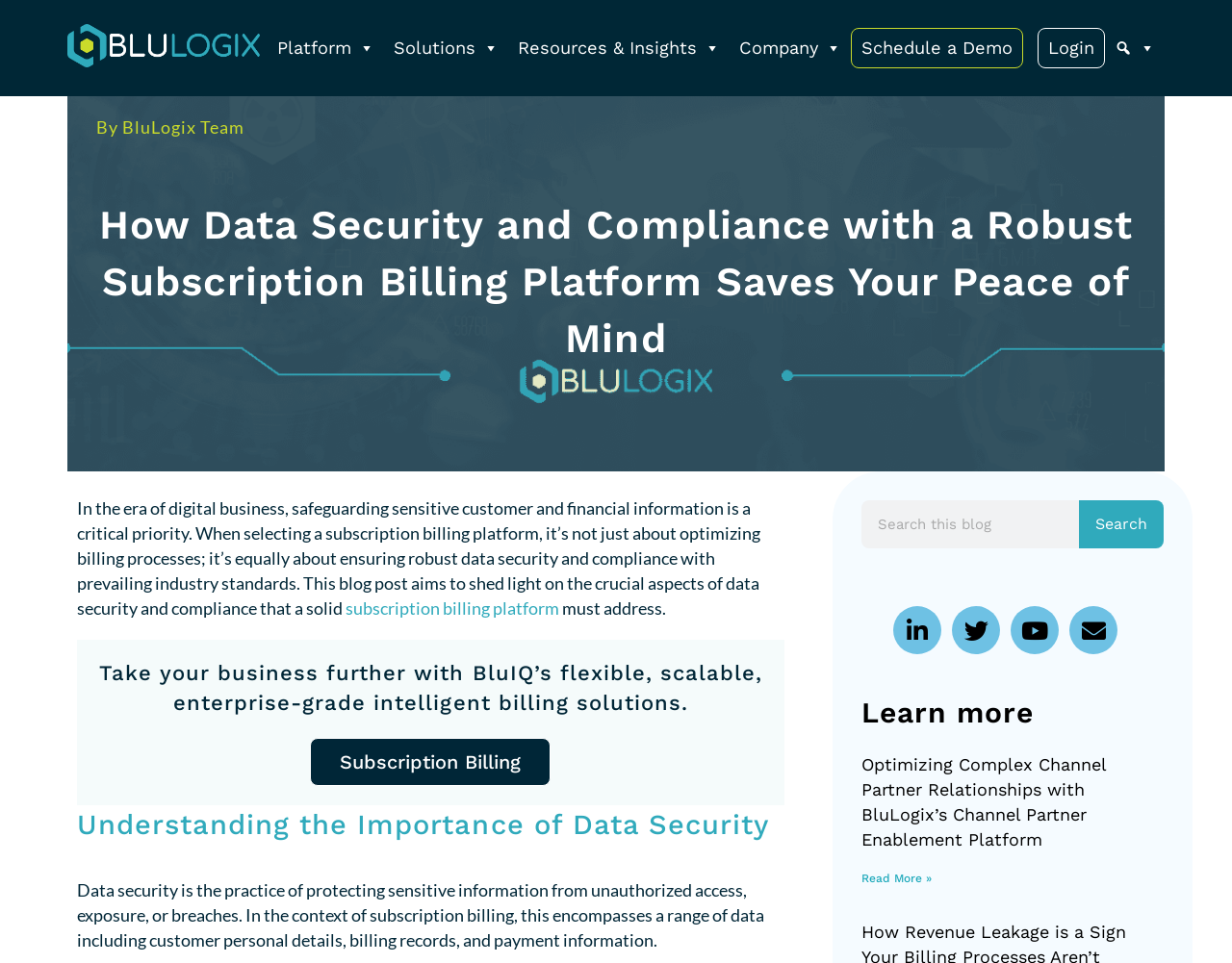Can you find the bounding box coordinates of the area I should click to execute the following instruction: "Click on the 'Subscription Billing' link"?

[0.252, 0.766, 0.447, 0.816]